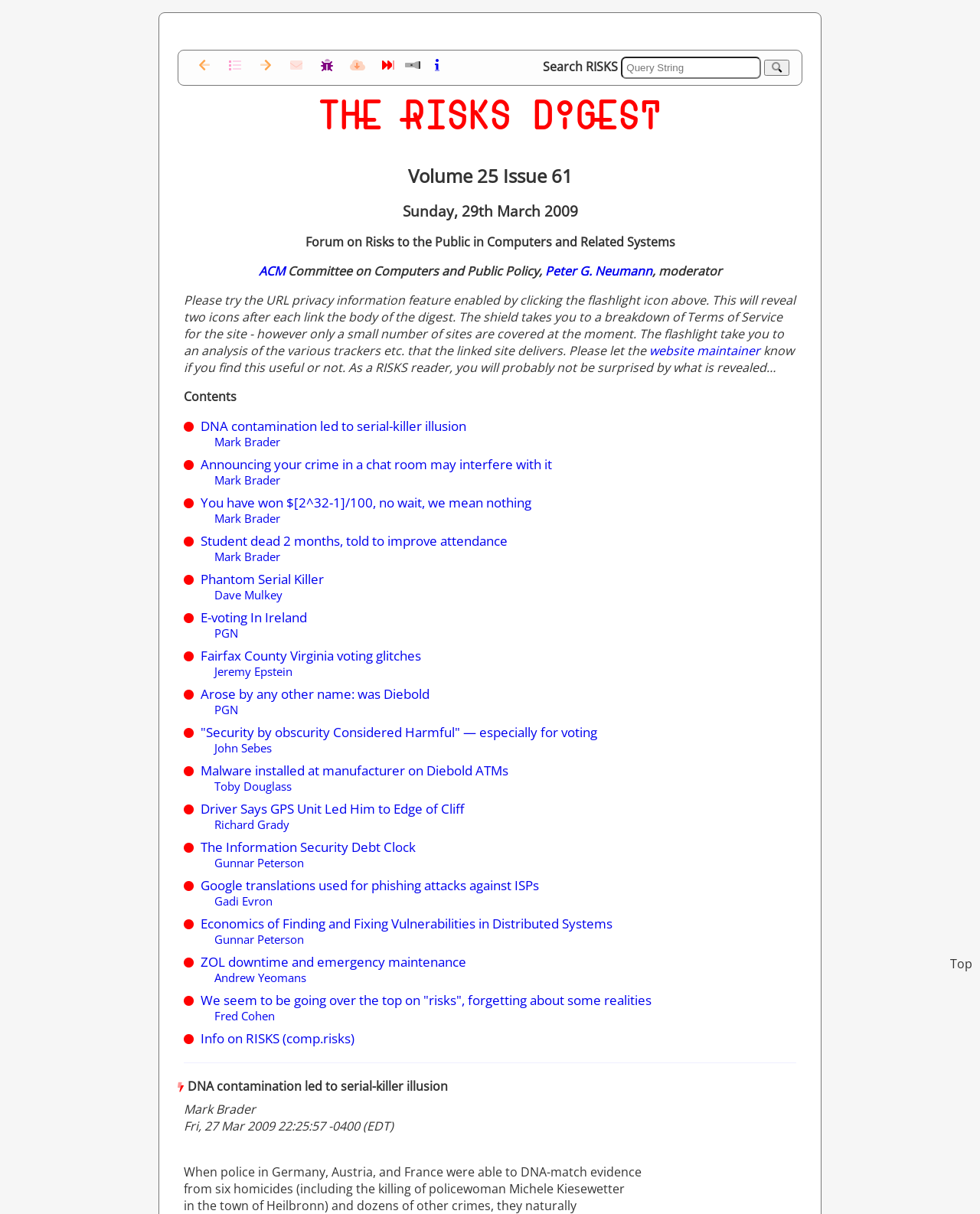Please identify the bounding box coordinates of the element I need to click to follow this instruction: "View the ACM website".

[0.264, 0.216, 0.29, 0.23]